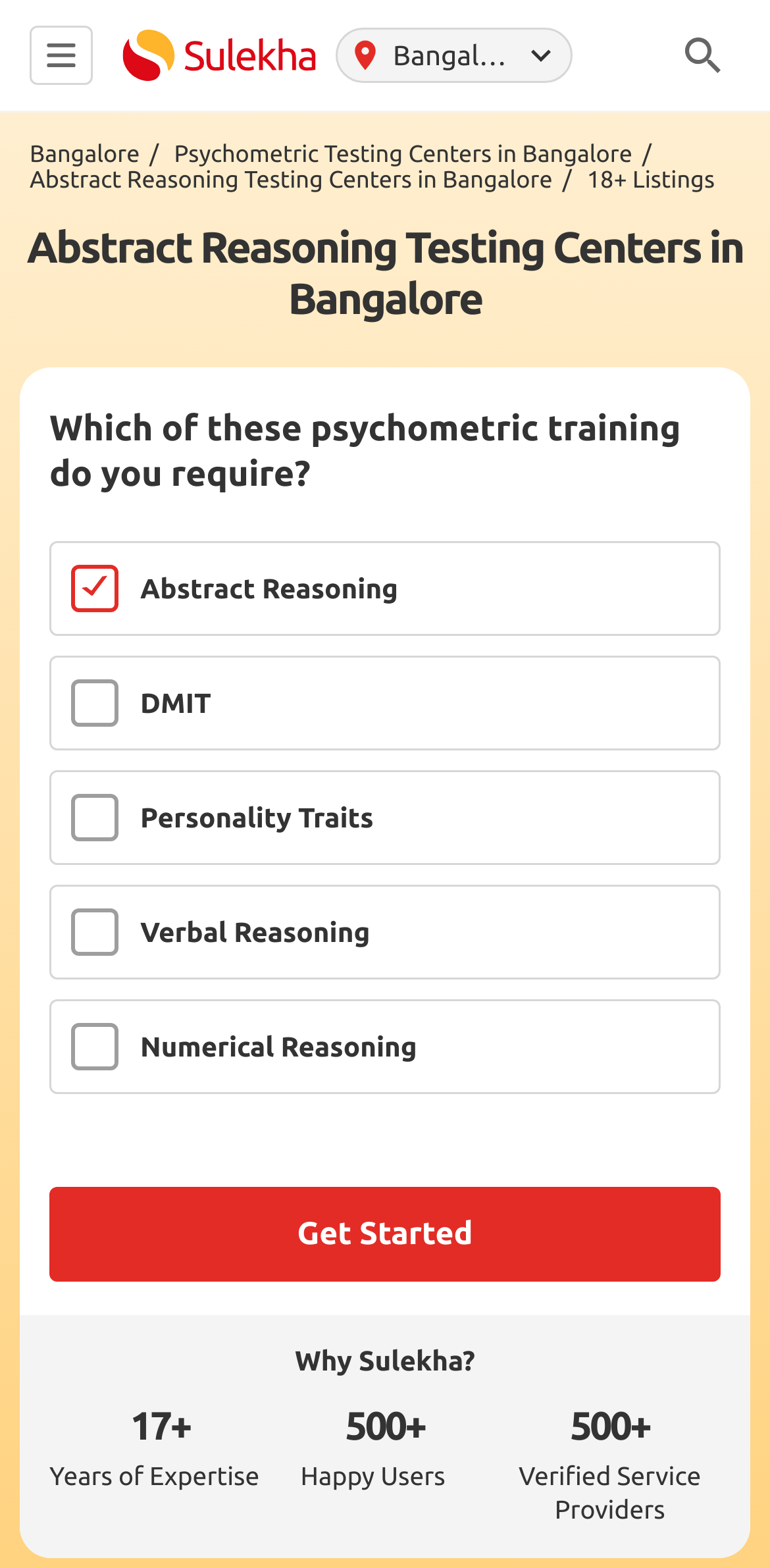What is the name of the website or platform providing the abstract reasoning testing centers?
Ensure your answer is thorough and detailed.

I found the answer by looking at the link 'Sulekha' on the webpage, which is located near the top of the page. This link is likely indicating the name of the website or platform providing the abstract reasoning testing centers.